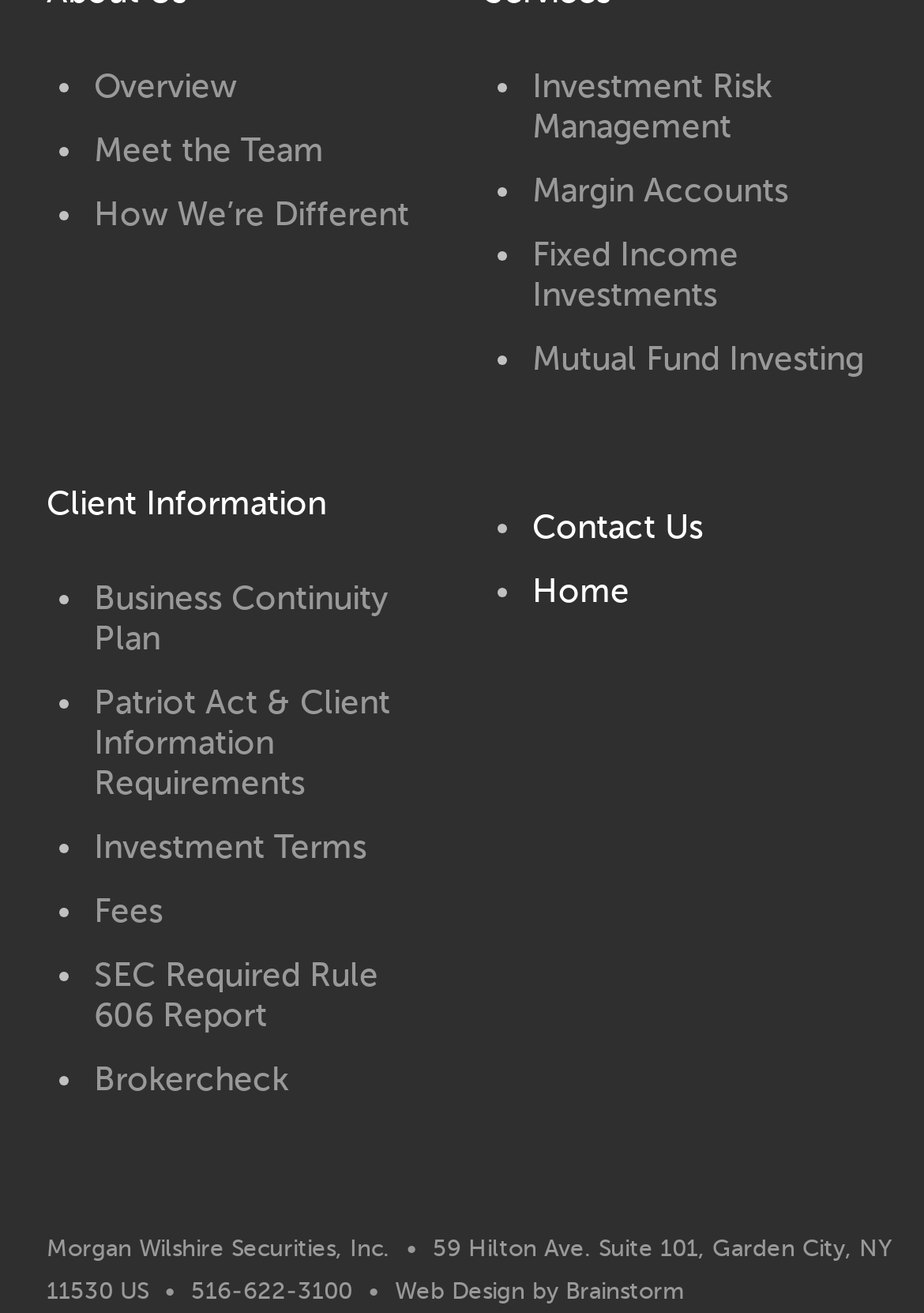Find the bounding box coordinates for the area that should be clicked to accomplish the instruction: "Read Client Information".

[0.05, 0.368, 0.477, 0.399]